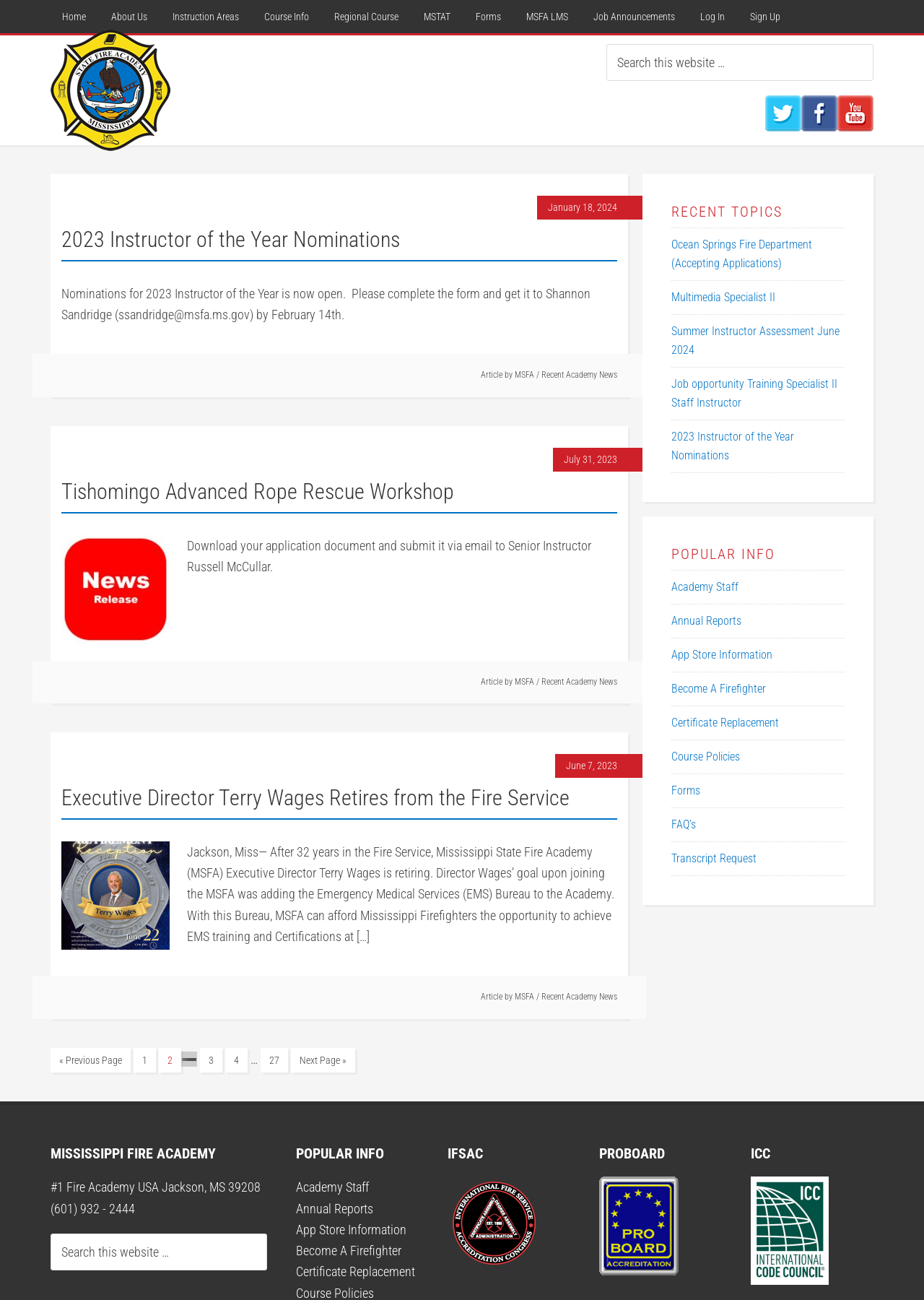Indicate the bounding box coordinates of the element that must be clicked to execute the instruction: "Read 2023 Instructor of the Year Nominations". The coordinates should be given as four float numbers between 0 and 1, i.e., [left, top, right, bottom].

[0.066, 0.174, 0.433, 0.194]